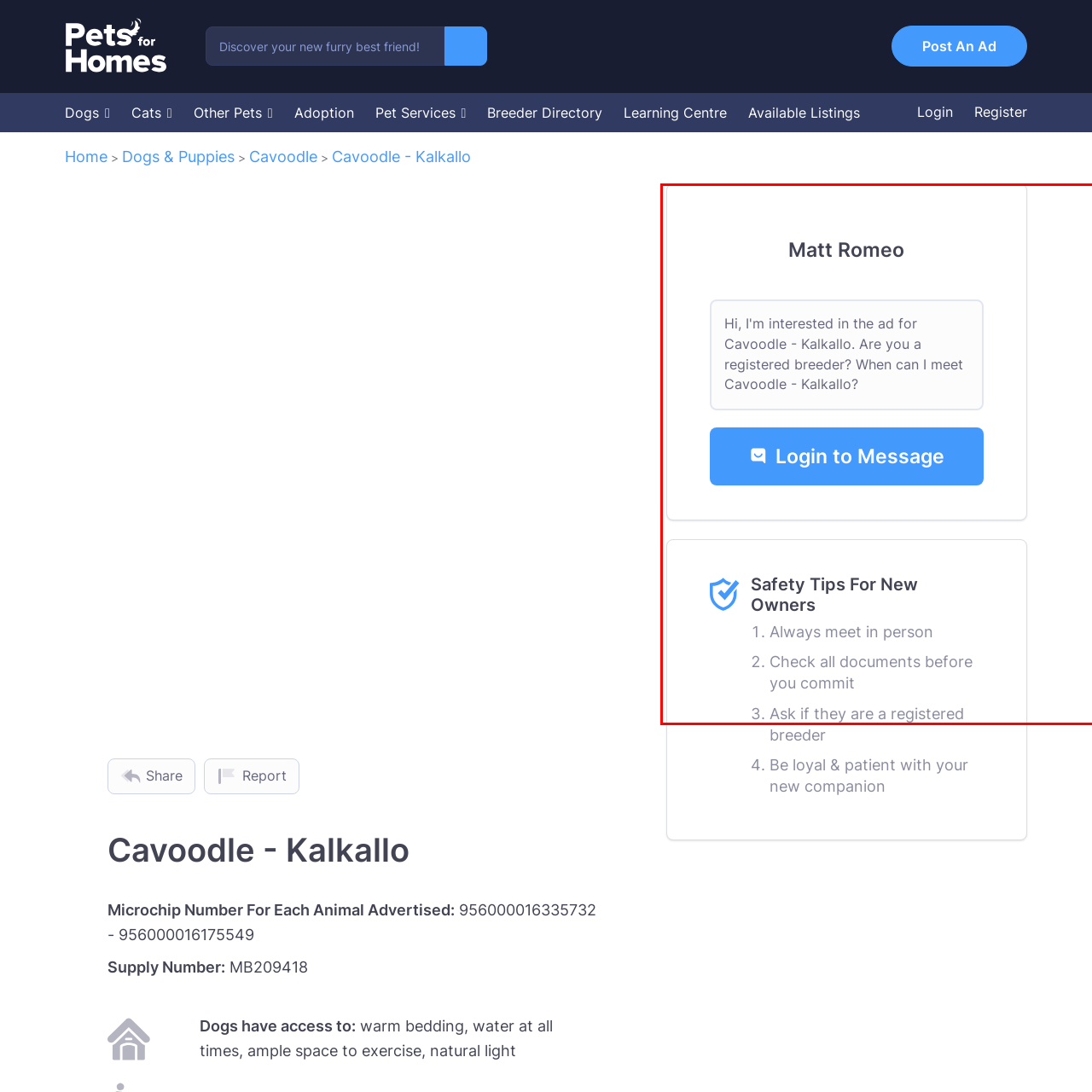Give a detailed account of the picture within the red bounded area.

In this image, we see a message box associated with Matt Romeo, who appears to be interested in a listing for a Cavoodle in Kalkallo. The box contains a message where Matt inquires about the status of the breeder, asking if they are registered and when he can meet the Cavoodle. Below the message, there is a prominent blue button labeled "Login to Message," indicating that users must log in to respond or communicate further. Additionally, safety tips for new pet owners are outlined below, providing essential advice such as always meeting in person, checking all necessary documents, and confirming the breeder's registration status. This section highlights the importance of safety and diligence when adopting a new pet.